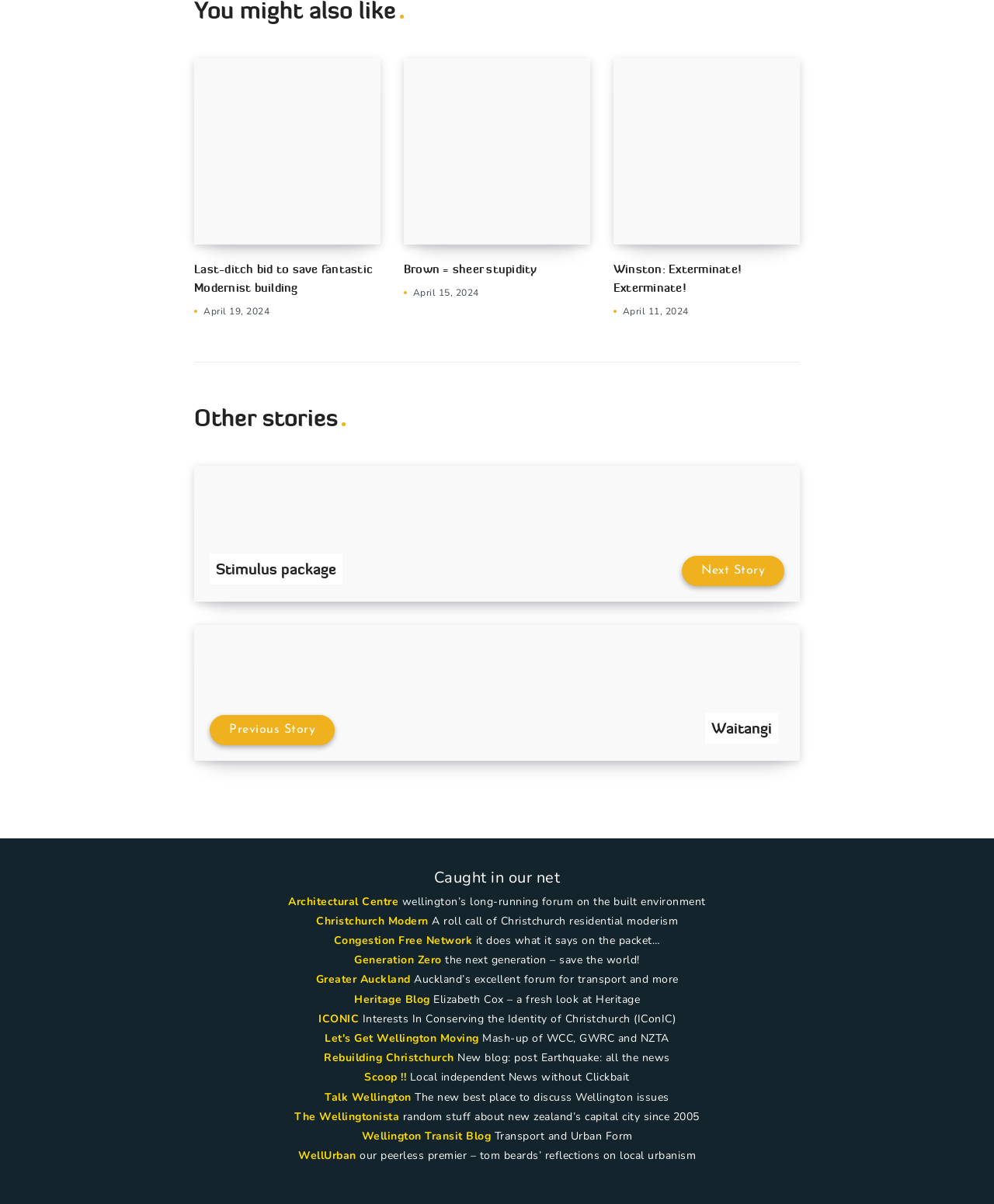Please identify the bounding box coordinates of the area that needs to be clicked to follow this instruction: "Read article about Last-ditch bid to save fantastic Modernist building".

[0.195, 0.216, 0.383, 0.247]